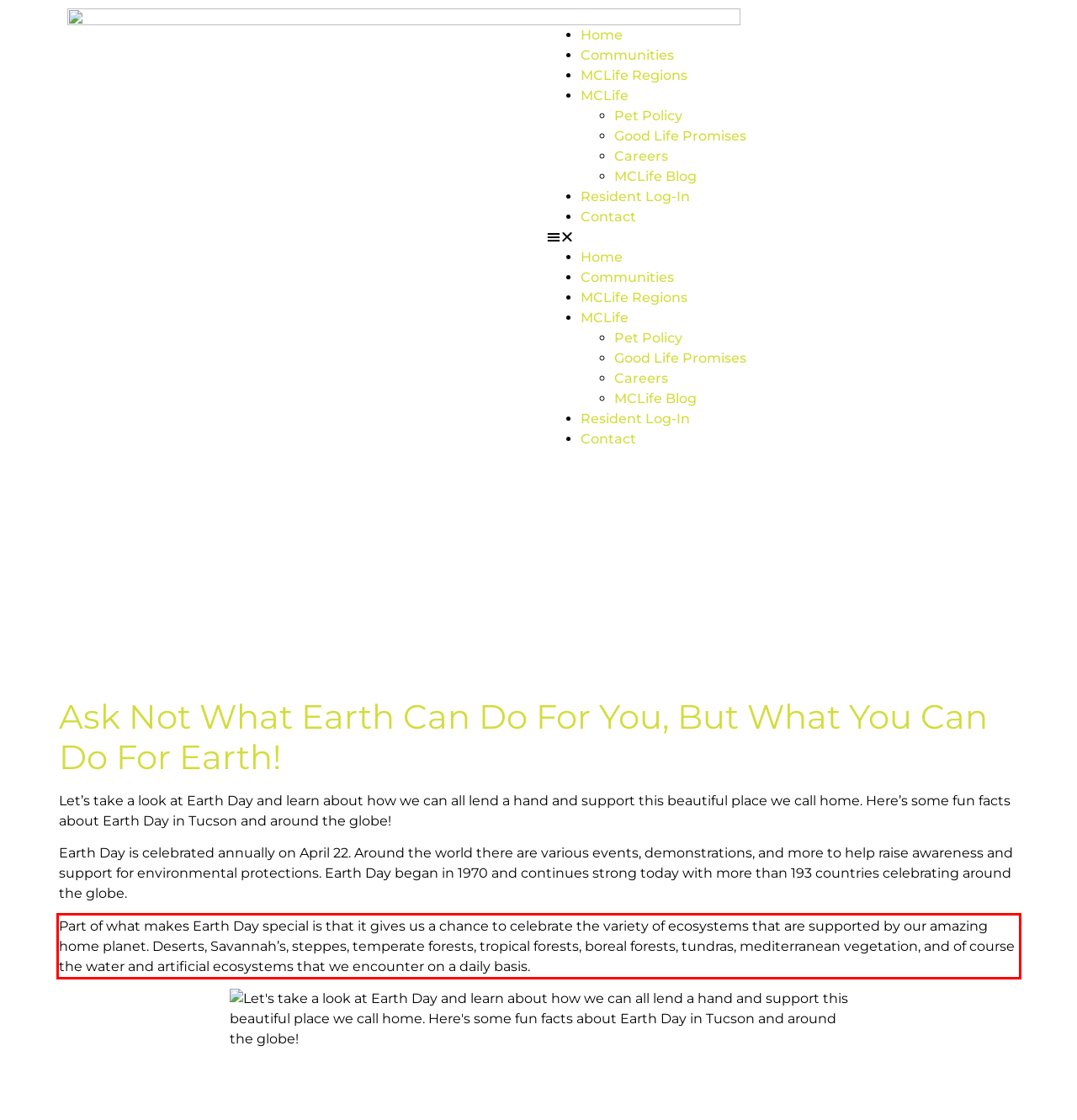Look at the screenshot of the webpage, locate the red rectangle bounding box, and generate the text content that it contains.

Part of what makes Earth Day special is that it gives us a chance to celebrate the variety of ecosystems that are supported by our amazing home planet. Deserts, Savannah’s, steppes, temperate forests, tropical forests, boreal forests, tundras, mediterranean vegetation, and of course the water and artificial ecosystems that we encounter on a daily basis.